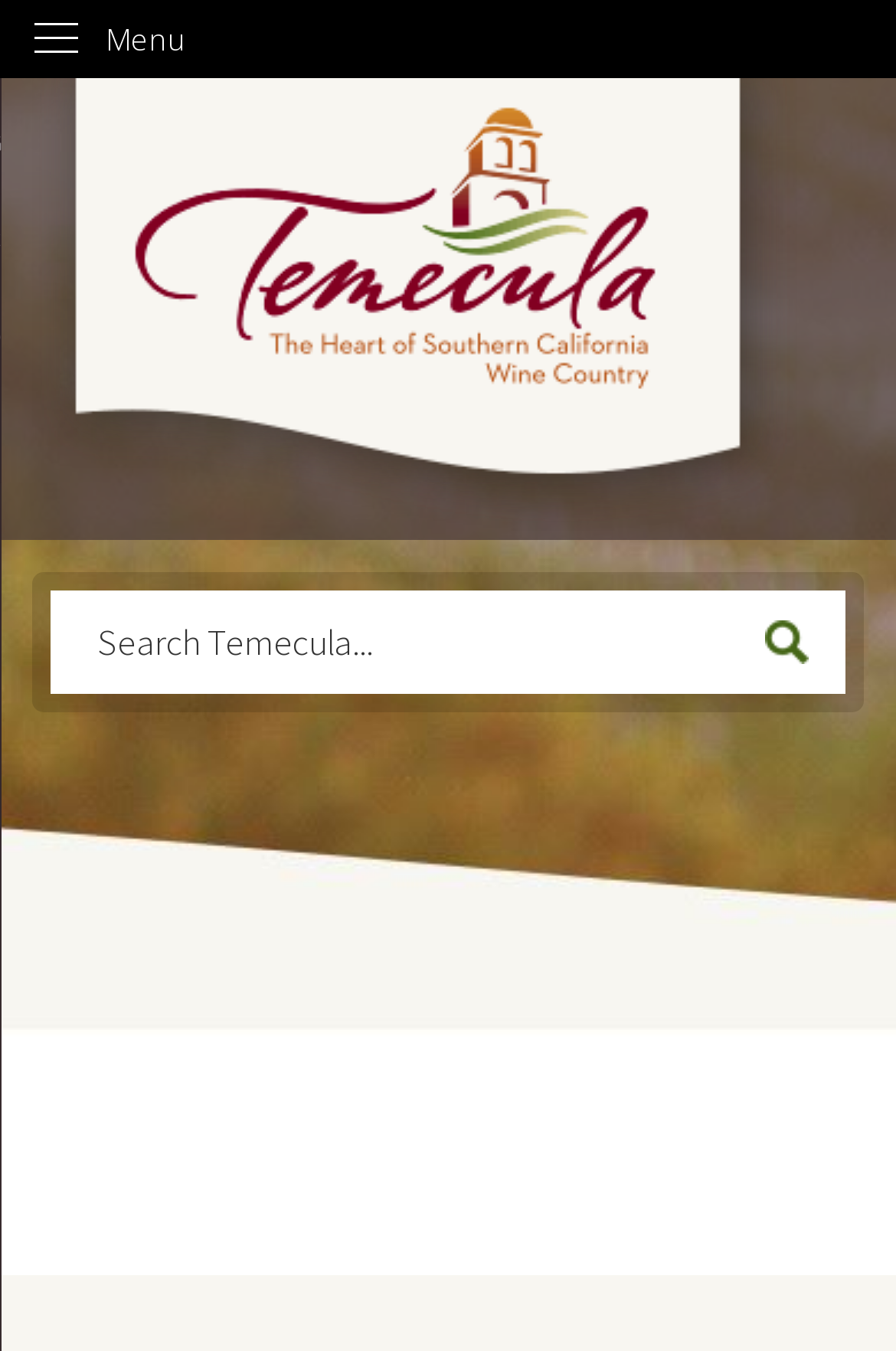Please determine the bounding box coordinates, formatted as (top-left x, top-left y, bottom-right x, bottom-right y), with all values as floating point numbers between 0 and 1. Identify the bounding box of the region described as: parent_node: Search

[0.853, 0.454, 0.902, 0.491]